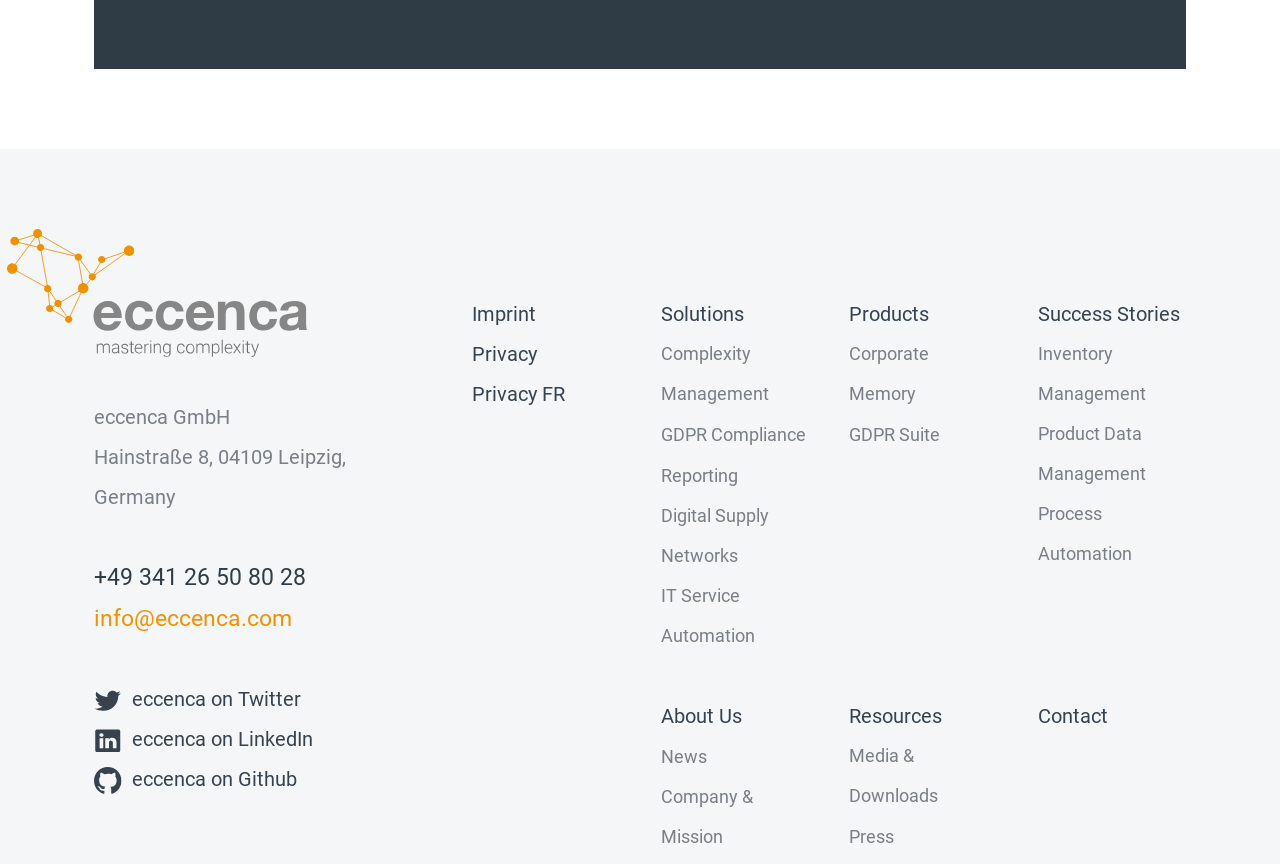Determine the bounding box coordinates of the clickable region to follow the instruction: "contact eccenca".

[0.811, 0.806, 0.865, 0.852]